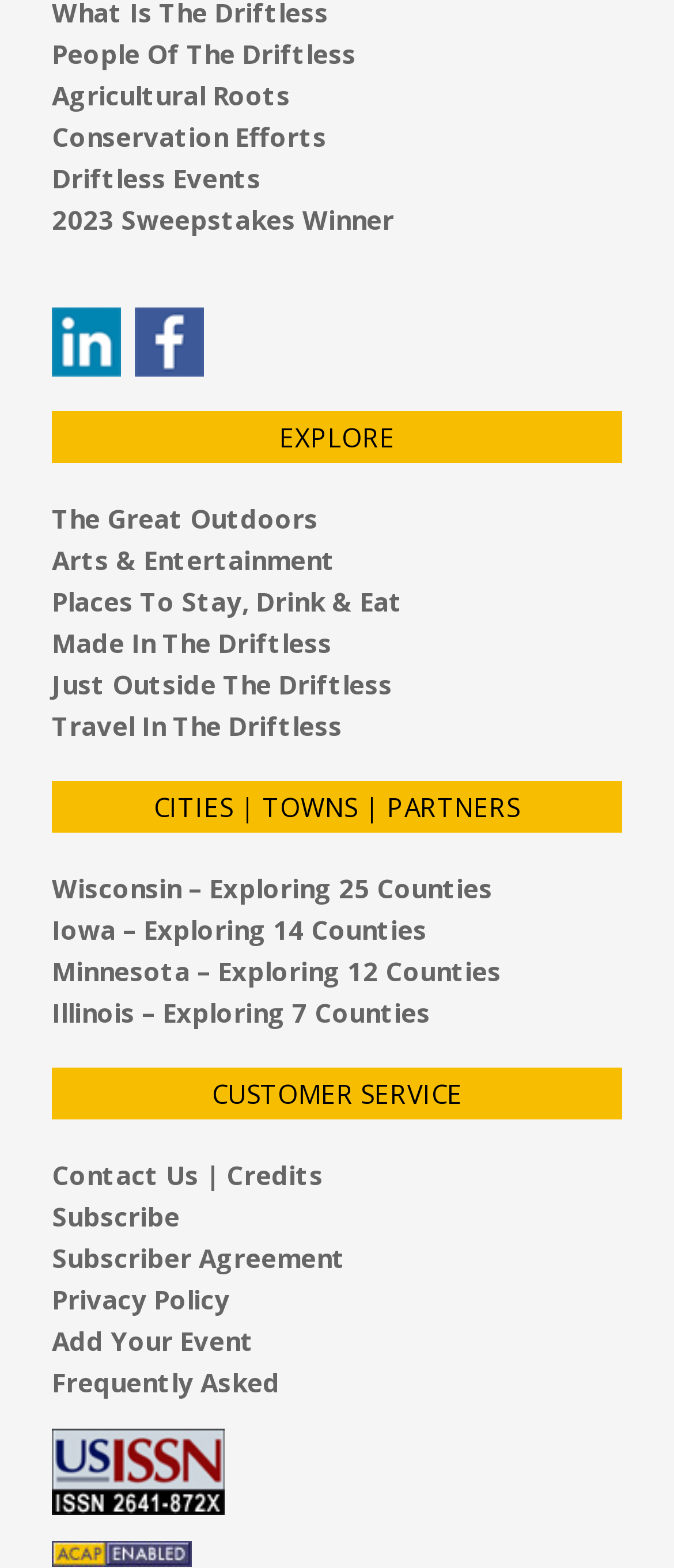Identify the bounding box coordinates of the area you need to click to perform the following instruction: "Explore 'The Great Outdoors'".

[0.077, 0.319, 0.472, 0.341]